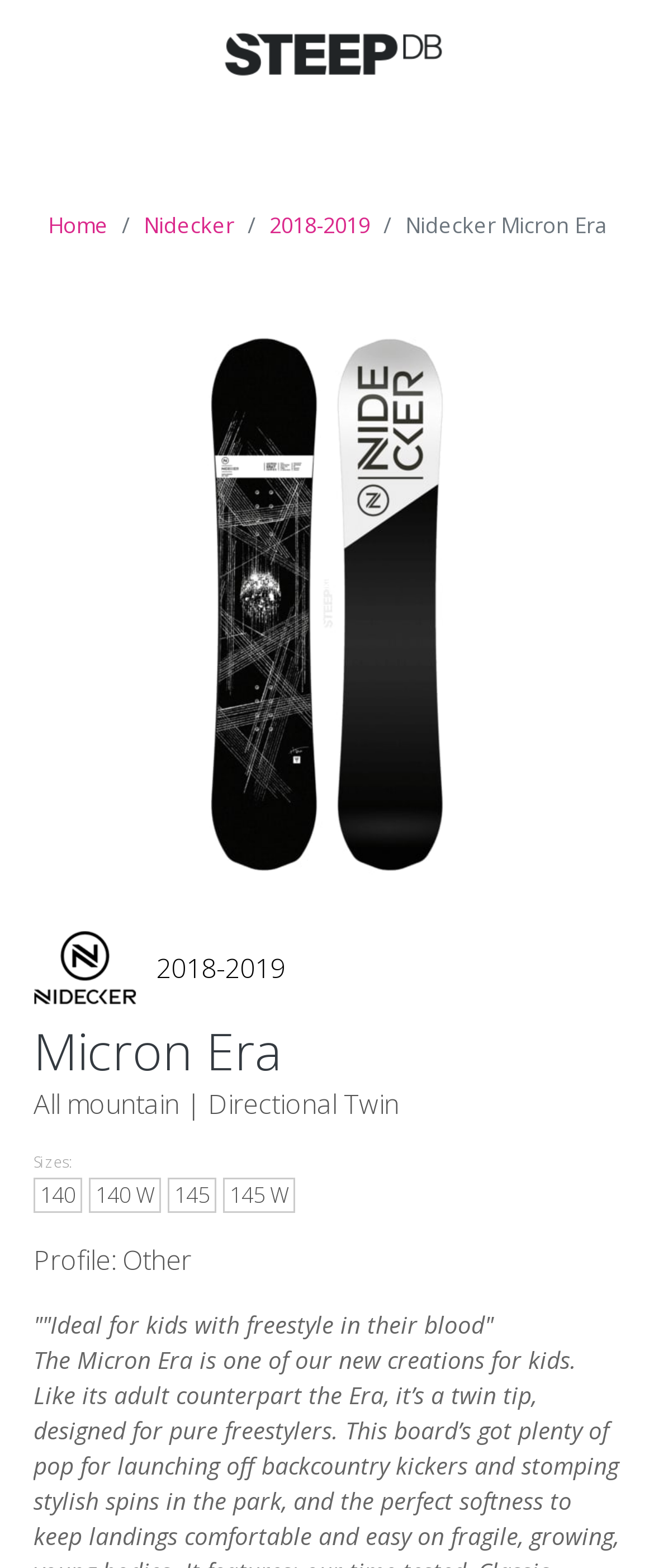Answer the following query with a single word or phrase:
What is the brand of the snowboard?

Nidecker